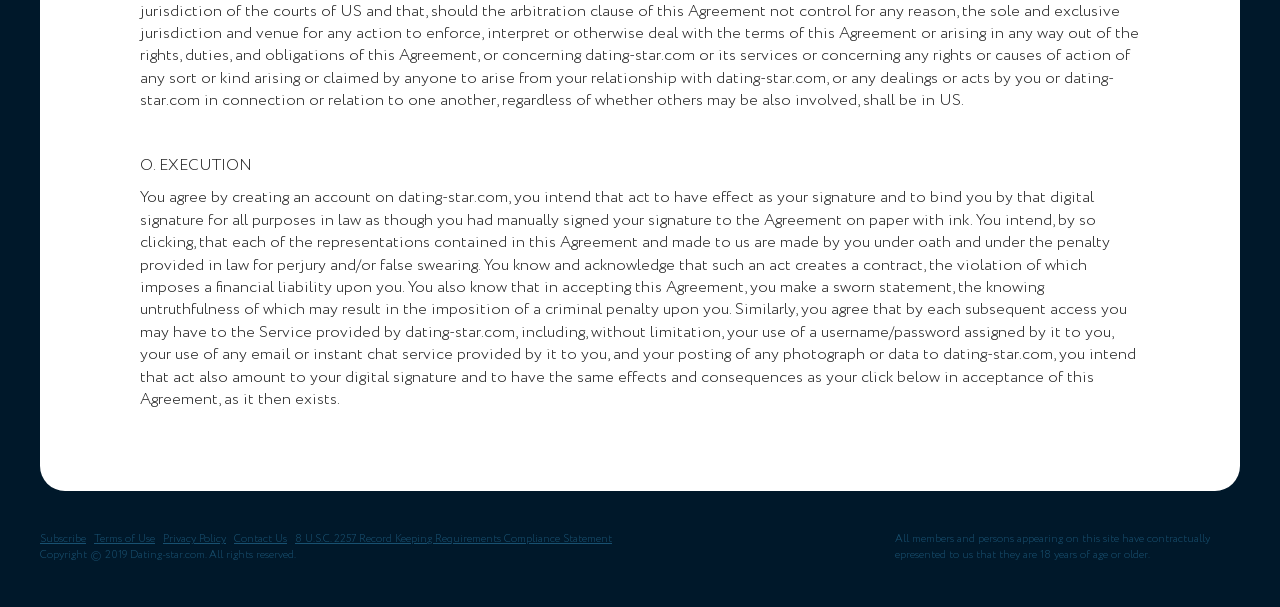Provide the bounding box coordinates for the UI element that is described as: "Terms of Use".

[0.073, 0.879, 0.121, 0.897]